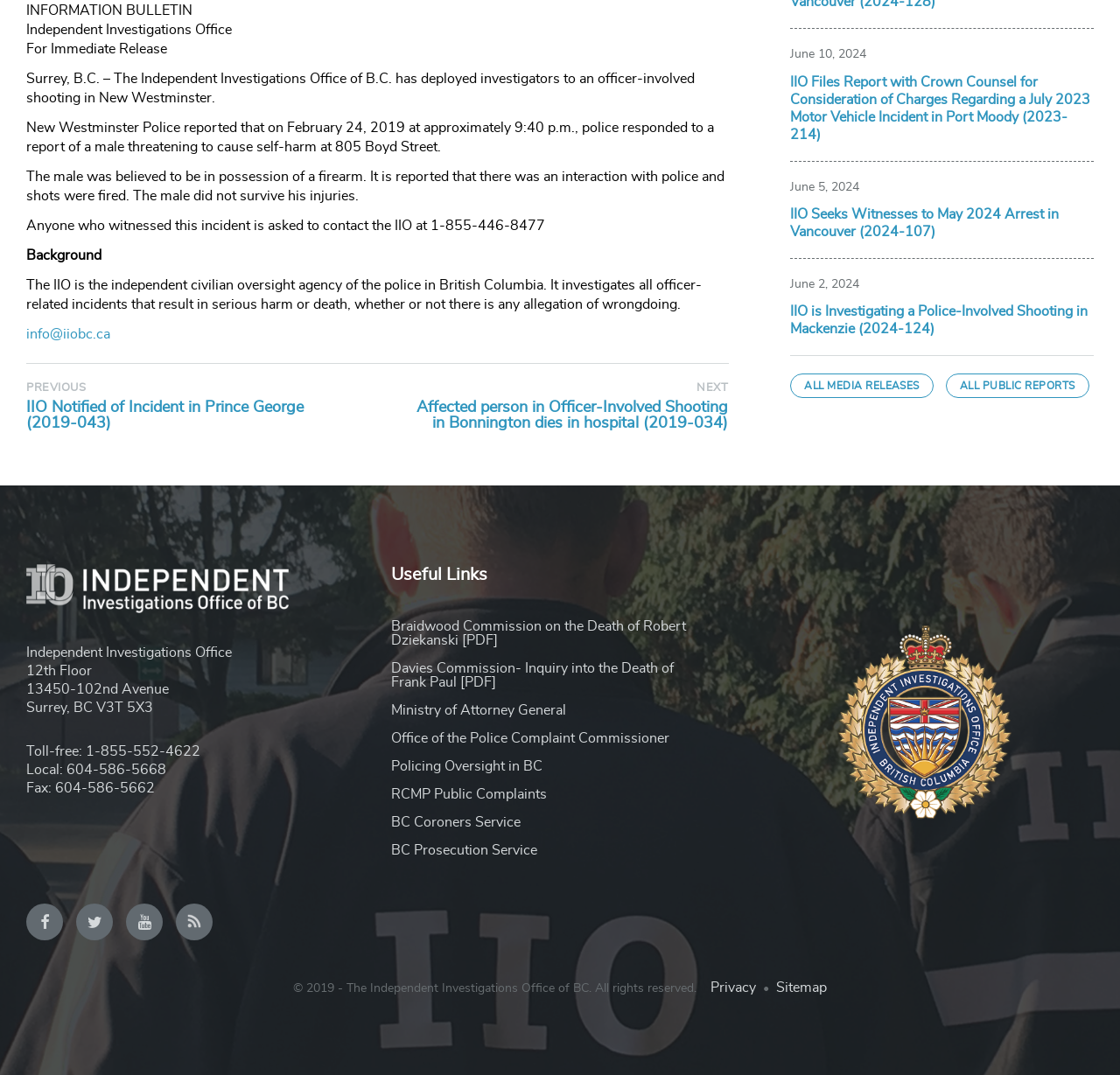Bounding box coordinates are specified in the format (top-left x, top-left y, bottom-right x, bottom-right y). All values are floating point numbers bounded between 0 and 1. Please provide the bounding box coordinate of the region this sentence describes: All Media Releases

[0.706, 0.347, 0.834, 0.37]